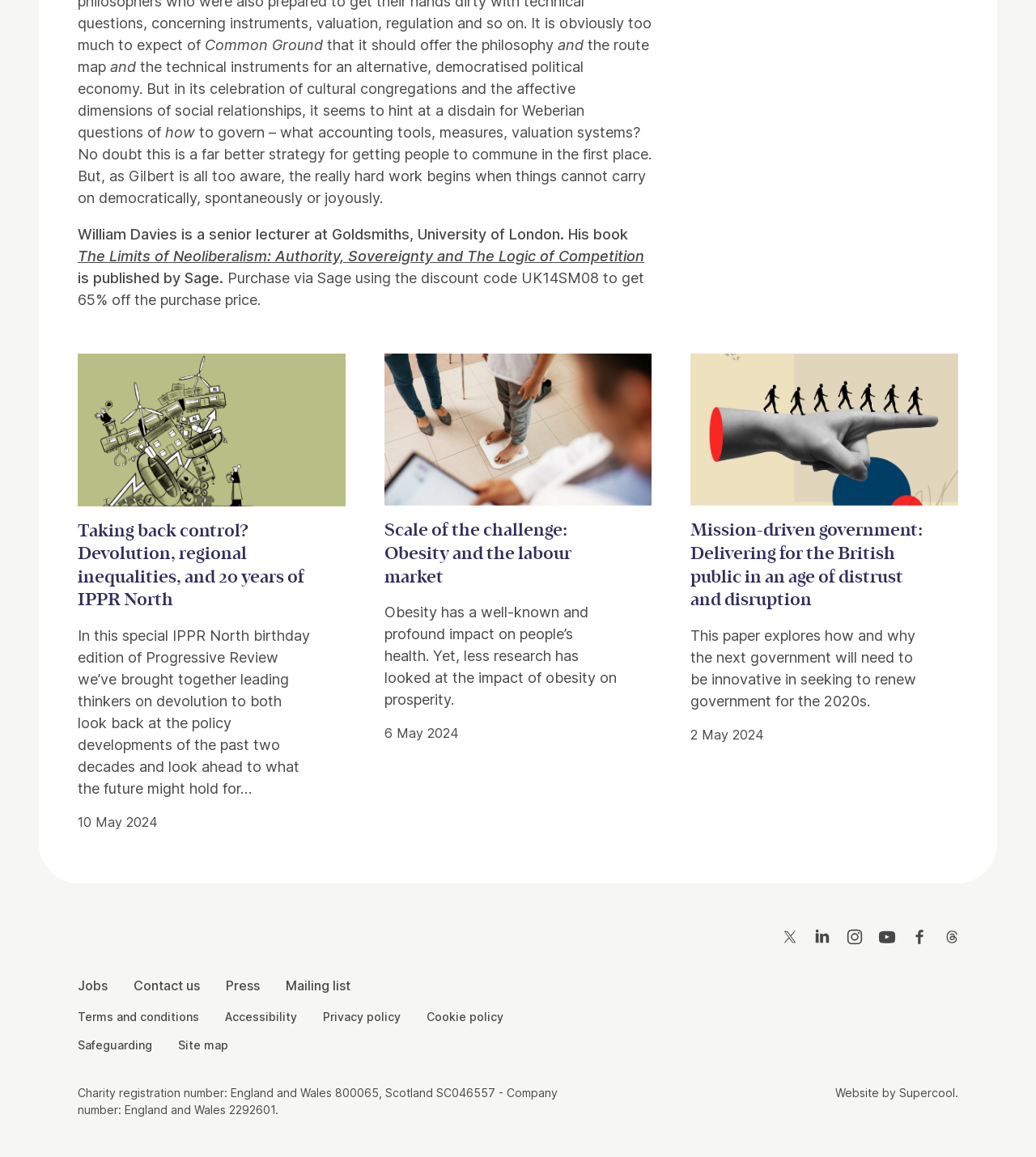Please determine the bounding box coordinates of the element's region to click for the following instruction: "Read the article 'Taking back control? Devolution, regional inequalities, and 20 years of IPPR North'".

[0.075, 0.305, 0.333, 0.719]